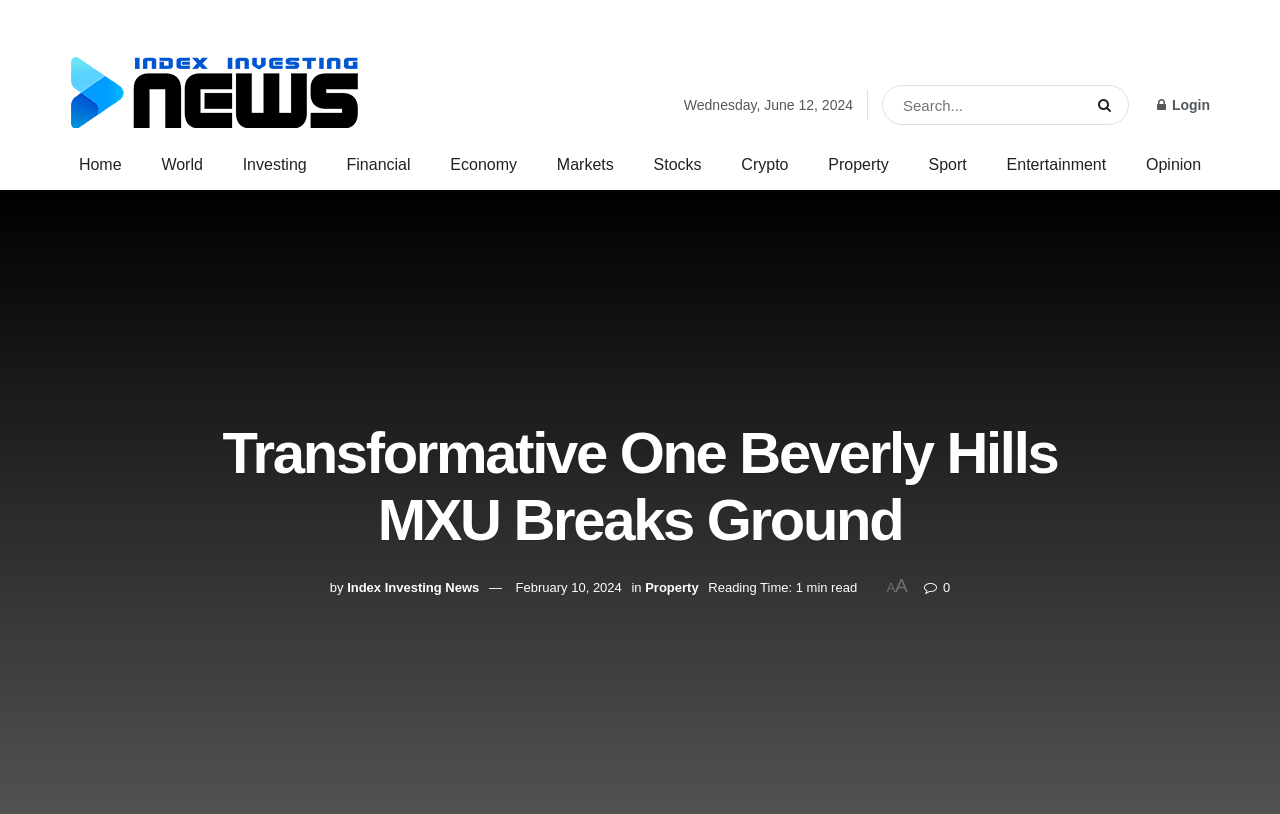Generate a comprehensive description of the webpage content.

The webpage is about Index Investing News, with a focus on the article "Transformative One Beverly Hills MXU Breaks Ground". At the top left, there is a link to "Index Investing News" accompanied by an image with the same name. Below this, the current date "Wednesday, June 12, 2024" is displayed.

On the top right, there is a search bar with a "Search Button" and a "Login" link. Above the main content, there is a navigation menu with links to various categories, including "Home", "World", "Investing", "Financial", "Economy", "Markets", "Stocks", "Crypto", "Property", "Sport", "Entertainment", and "Opinion".

The main article title "Transformative One Beverly Hills MXU Breaks Ground" is prominently displayed in the middle of the page. Below the title, there is a byline with the text "by" followed by a link to "Index Investing News". The article's publication date "February 10, 2024" and category "Property" are also displayed. Additionally, the reading time "1 min read" is shown. There is a link with a star icon and the text "0" next to it, possibly indicating the number of likes or ratings.

At the bottom of the article, there is a single character "A" which might be a rating or a label. Overall, the webpage has a clean layout with a focus on the main article and easy navigation to other categories and features.